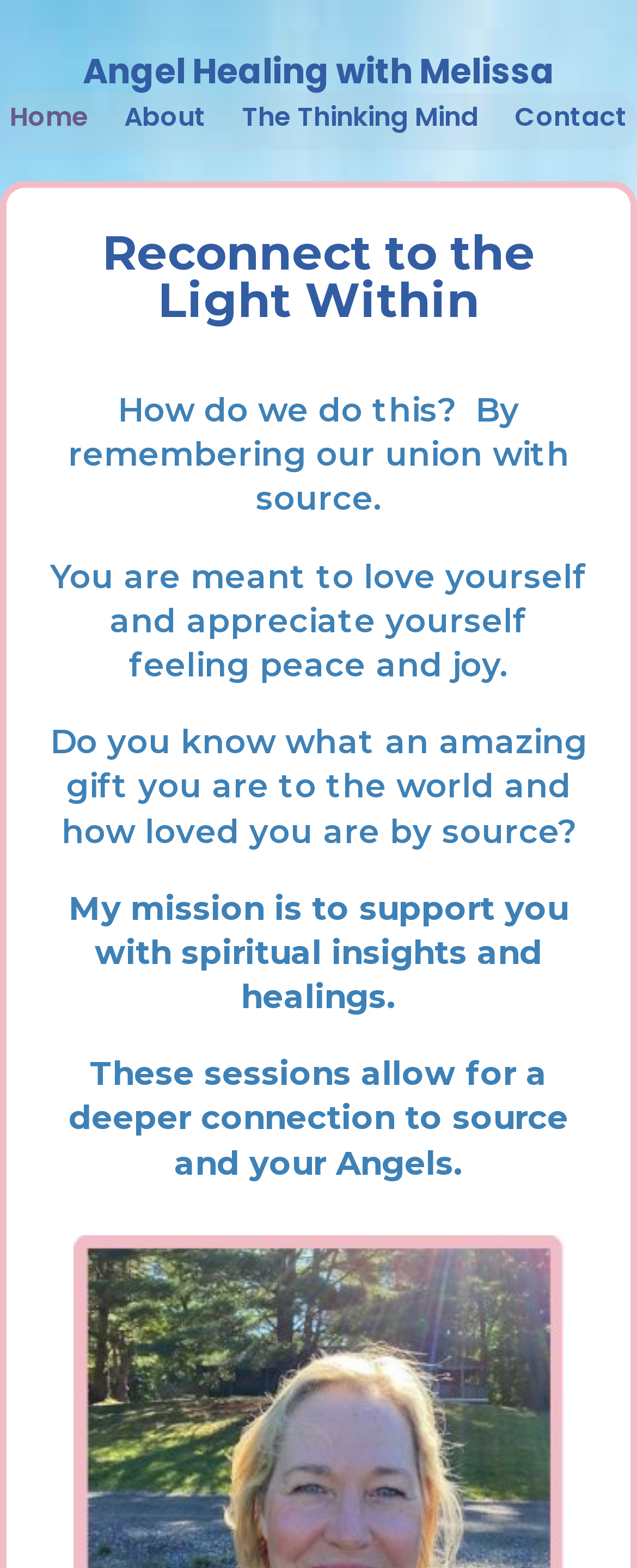Locate the bounding box coordinates for the element described below: "Home". The coordinates must be four float values between 0 and 1, formatted as [left, top, right, bottom].

[0.015, 0.068, 0.138, 0.091]